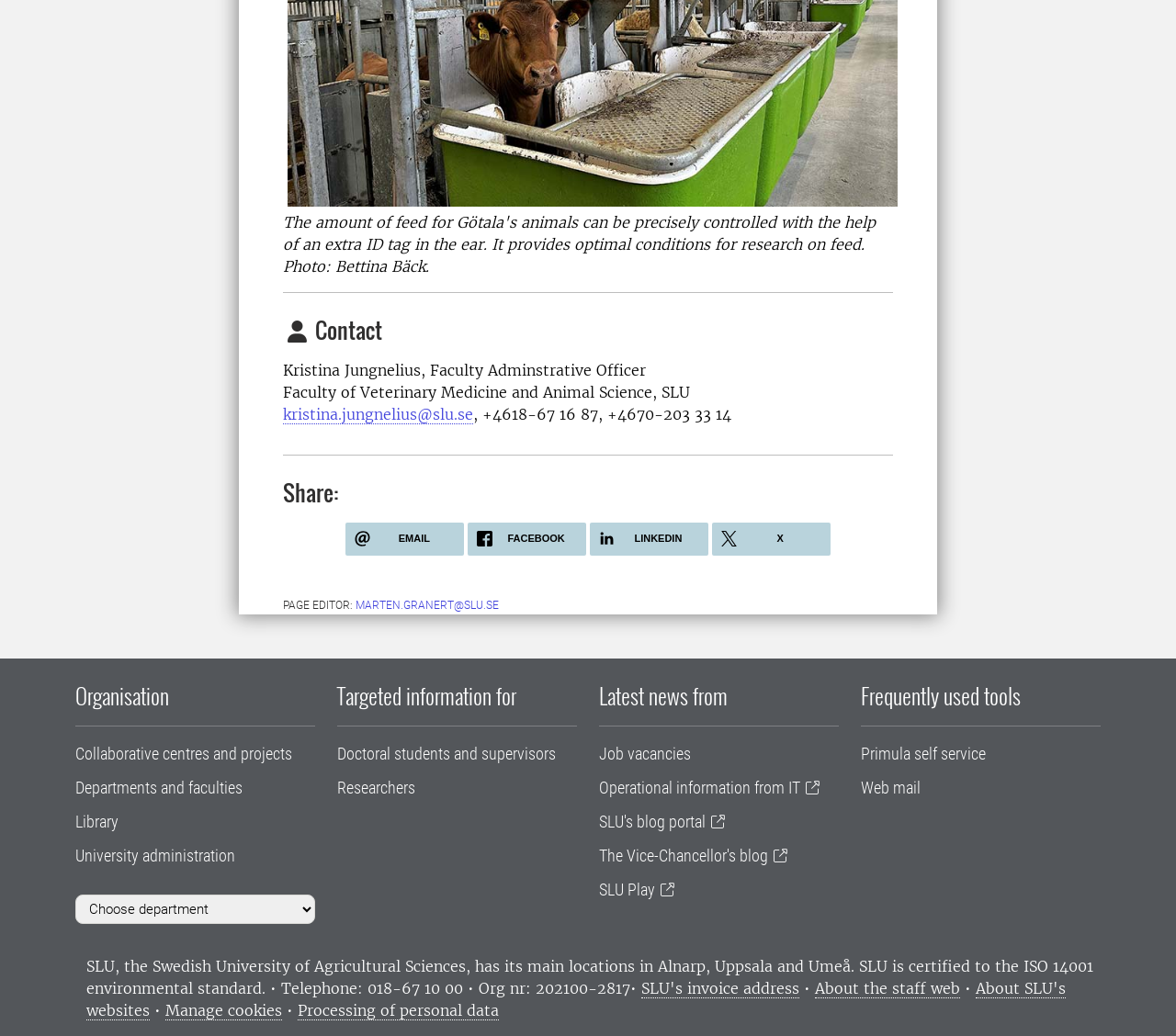What is the contact person's name?
Give a thorough and detailed response to the question.

The contact person's name can be found in the article section, where it is written as 'Kristina Jungnelius, Faculty Administrative Officer'.